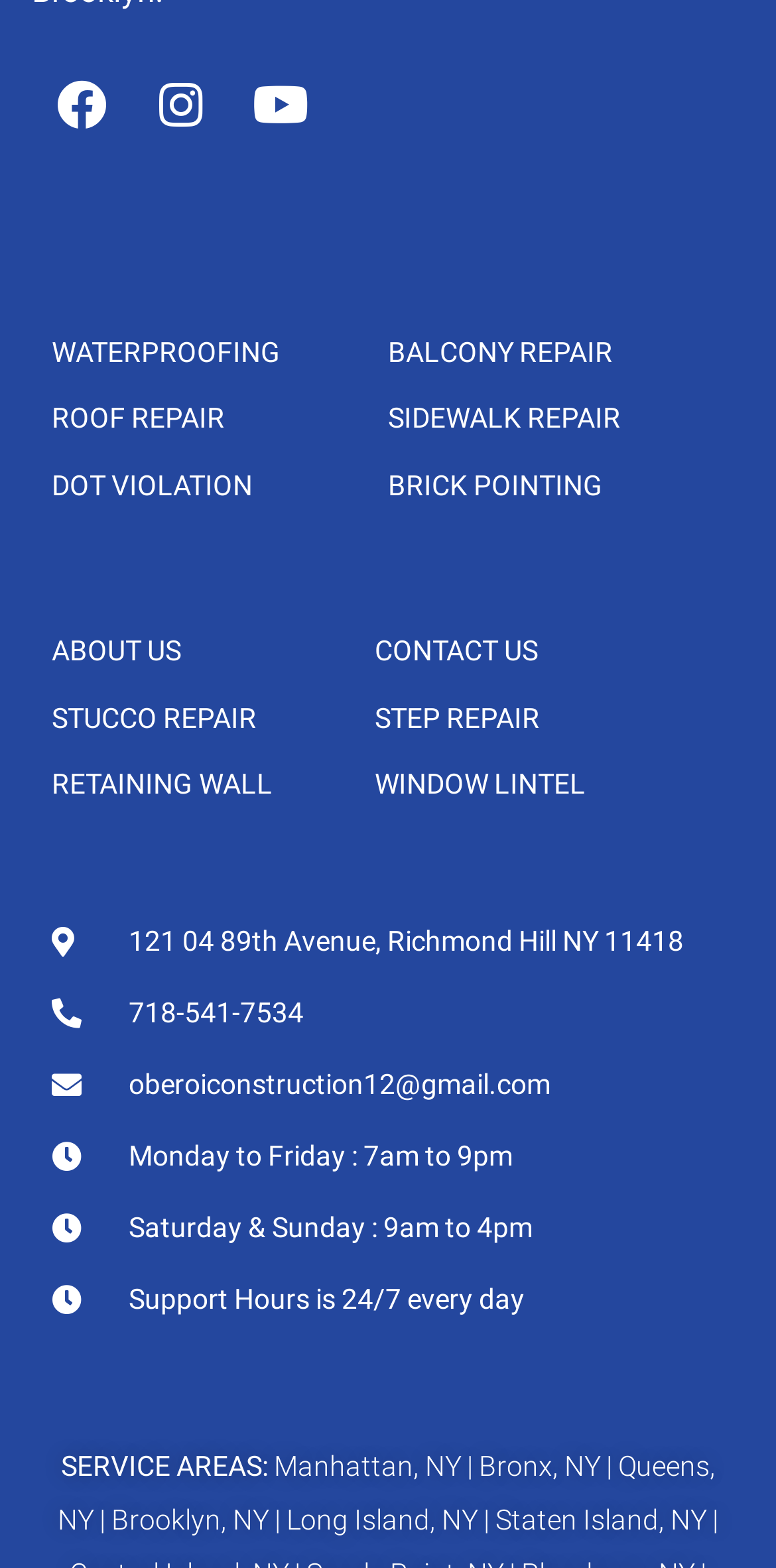Determine the bounding box coordinates of the target area to click to execute the following instruction: "Contact us via phone."

[0.067, 0.633, 0.933, 0.659]